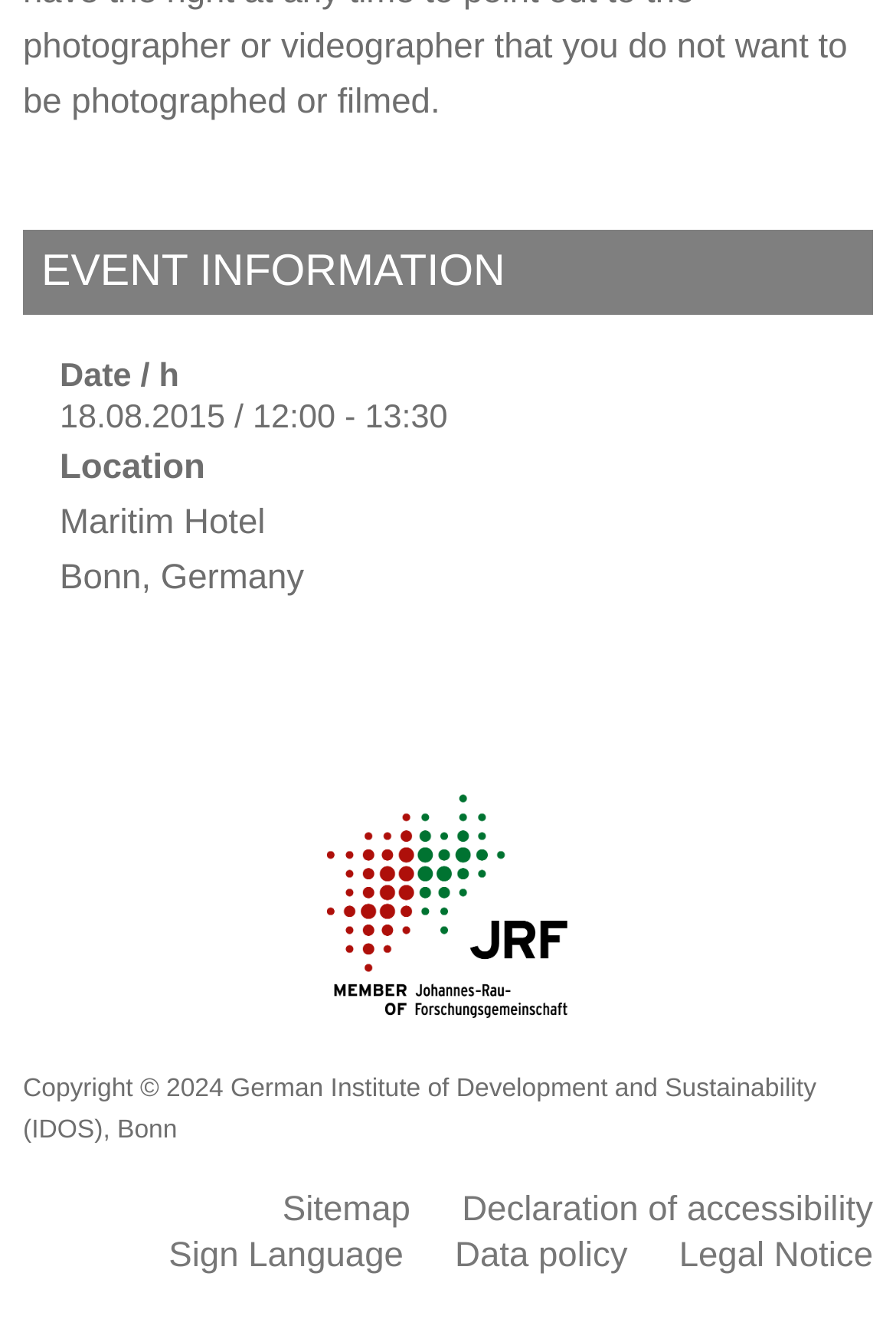Please predict the bounding box coordinates (top-left x, top-left y, bottom-right x, bottom-right y) for the UI element in the screenshot that fits the description: Declaration of accessibility

[0.516, 0.903, 0.974, 0.932]